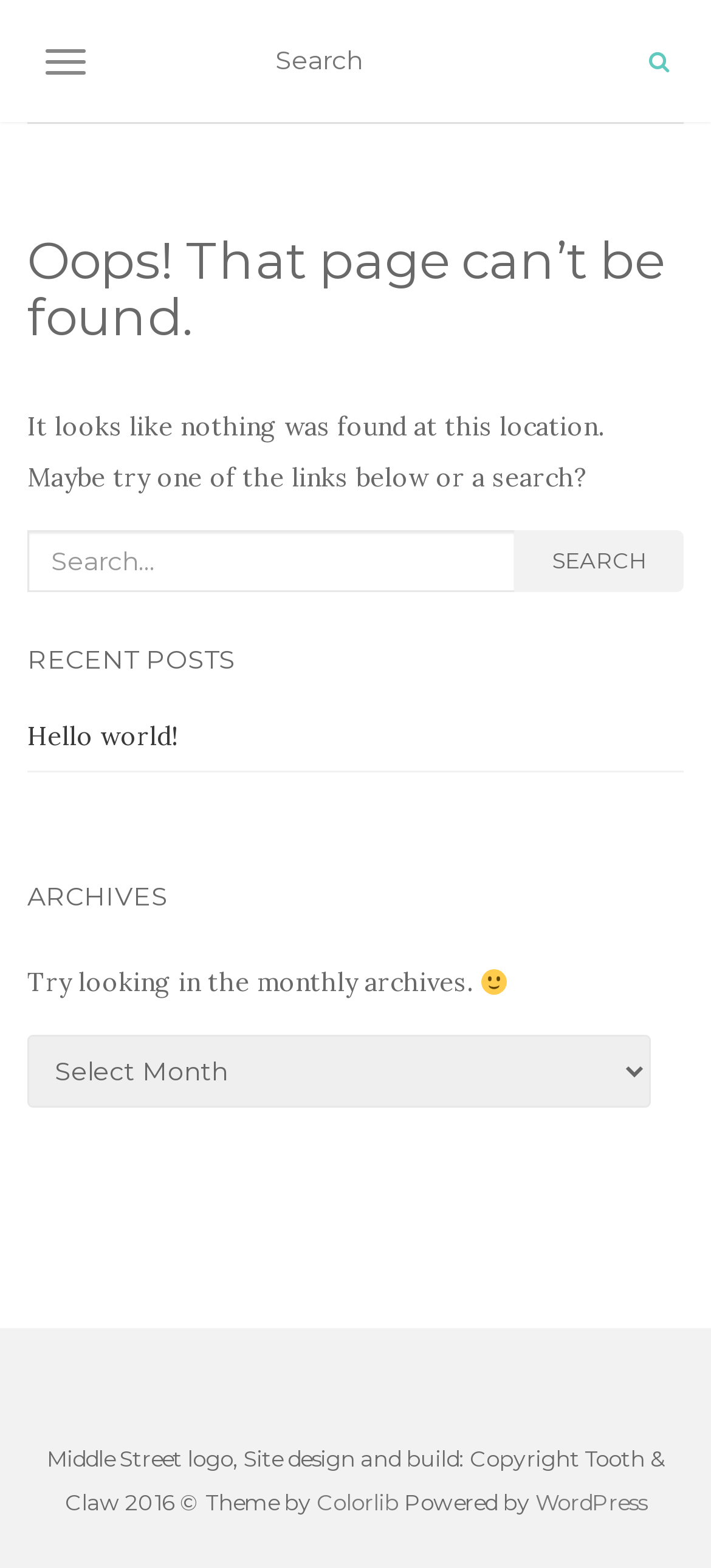What is the platform used to power the website?
Please use the image to provide a one-word or short phrase answer.

WordPress